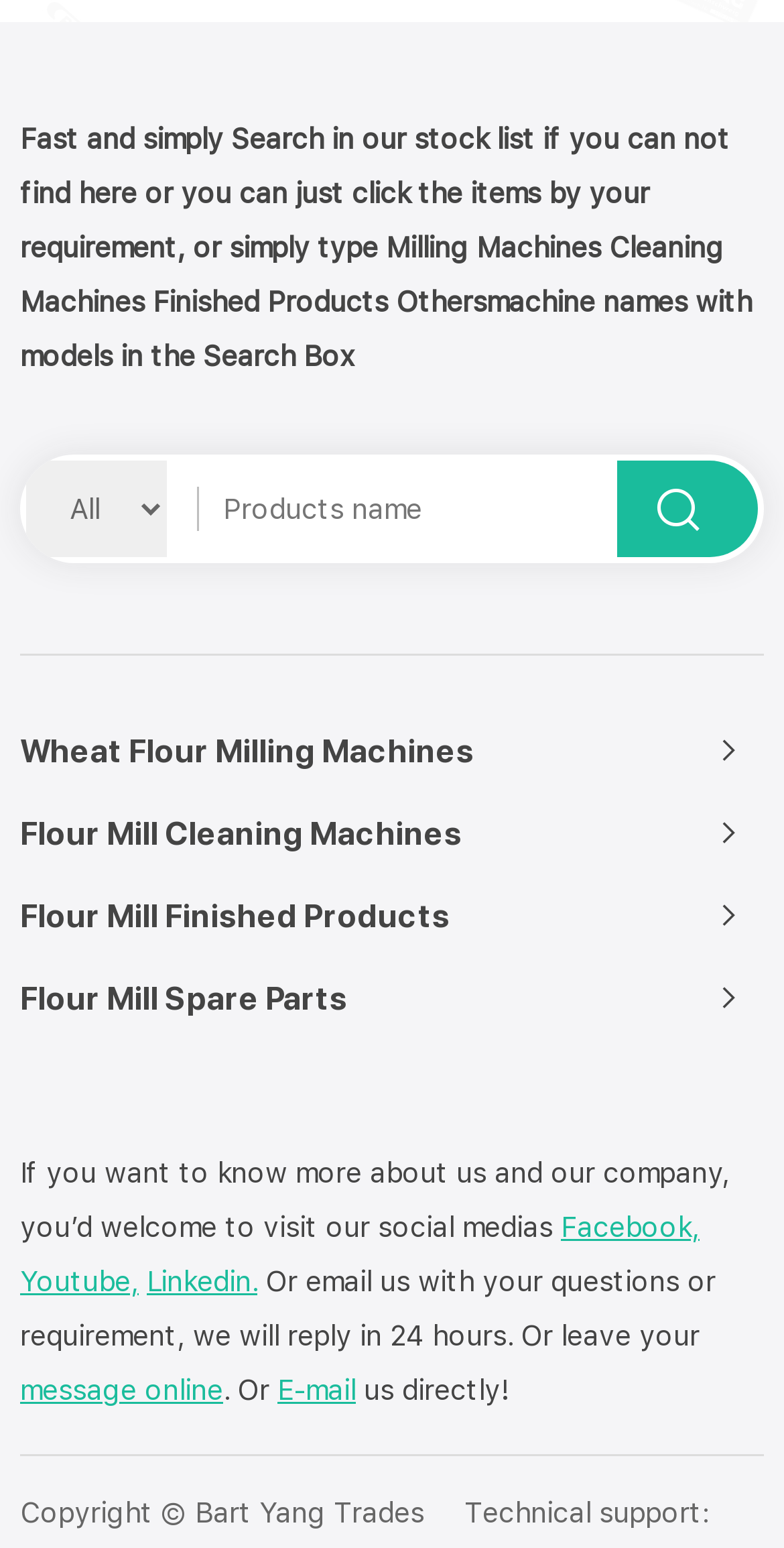Locate the bounding box coordinates of the clickable region necessary to complete the following instruction: "Visit Wheat Flour Milling Machines page". Provide the coordinates in the format of four float numbers between 0 and 1, i.e., [left, top, right, bottom].

[0.026, 0.463, 0.872, 0.51]